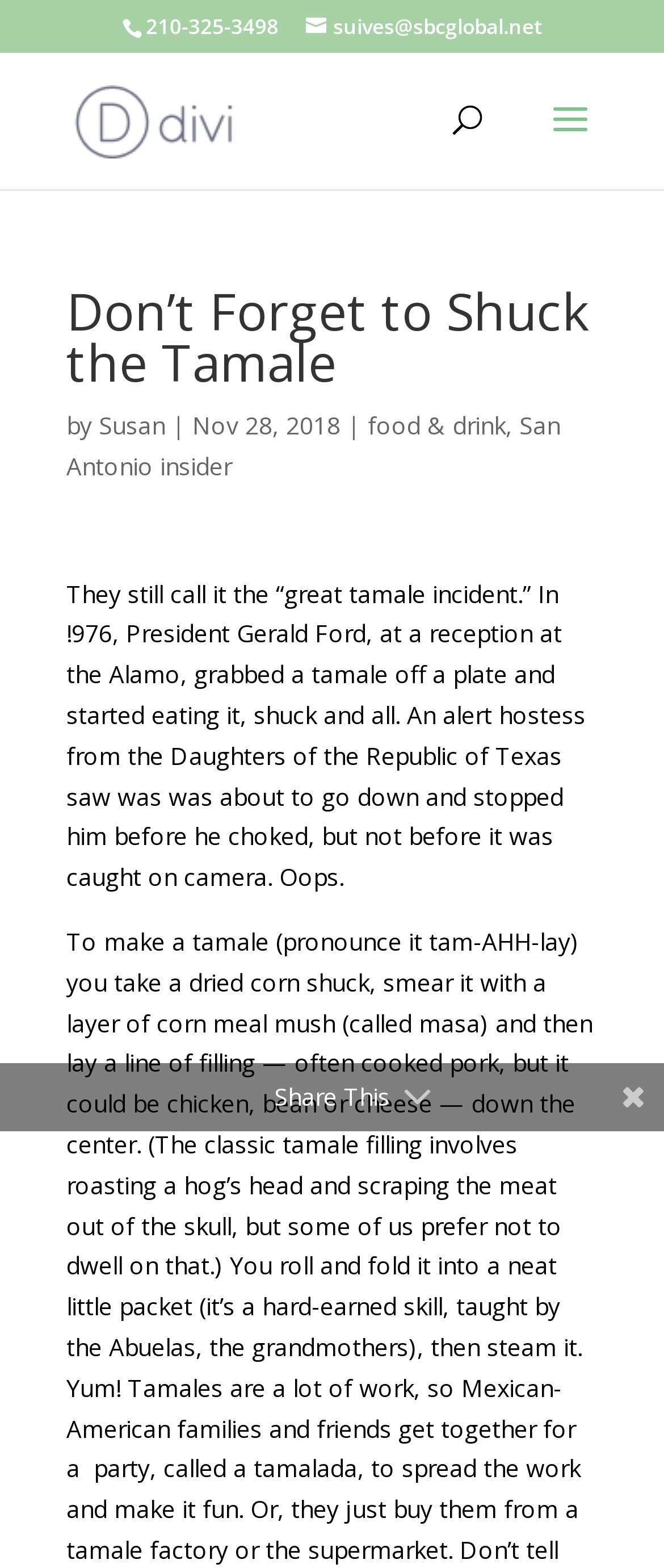Given the element description: "suives@sbcglobal.net", predict the bounding box coordinates of this UI element. The coordinates must be four float numbers between 0 and 1, given as [left, top, right, bottom].

[0.46, 0.008, 0.817, 0.026]